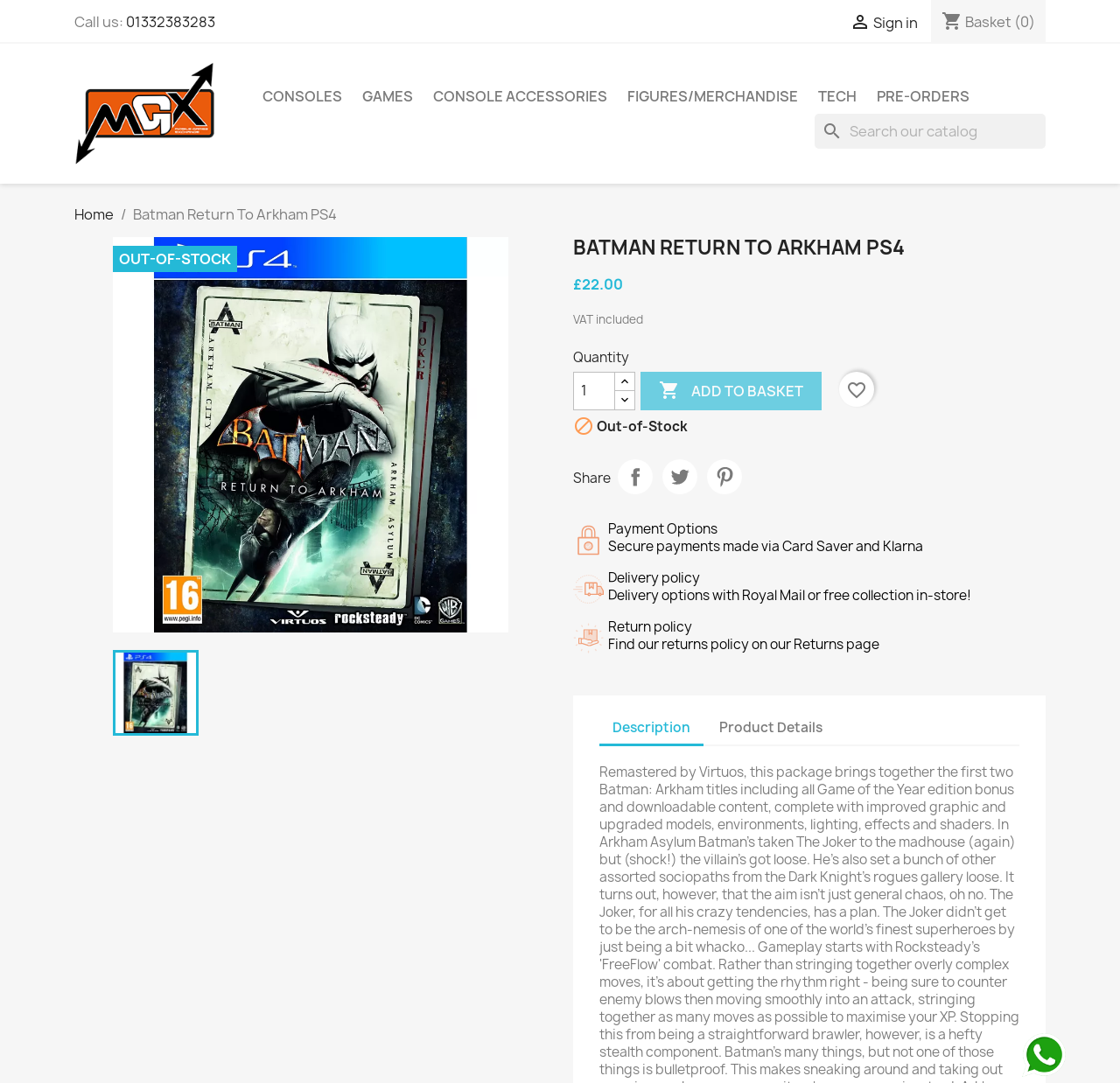From the webpage screenshot, identify the region described by favorite_border. Provide the bounding box coordinates as (top-left x, top-left y, bottom-right x, bottom-right y), with each value being a floating point number between 0 and 1.

[0.75, 0.343, 0.781, 0.375]